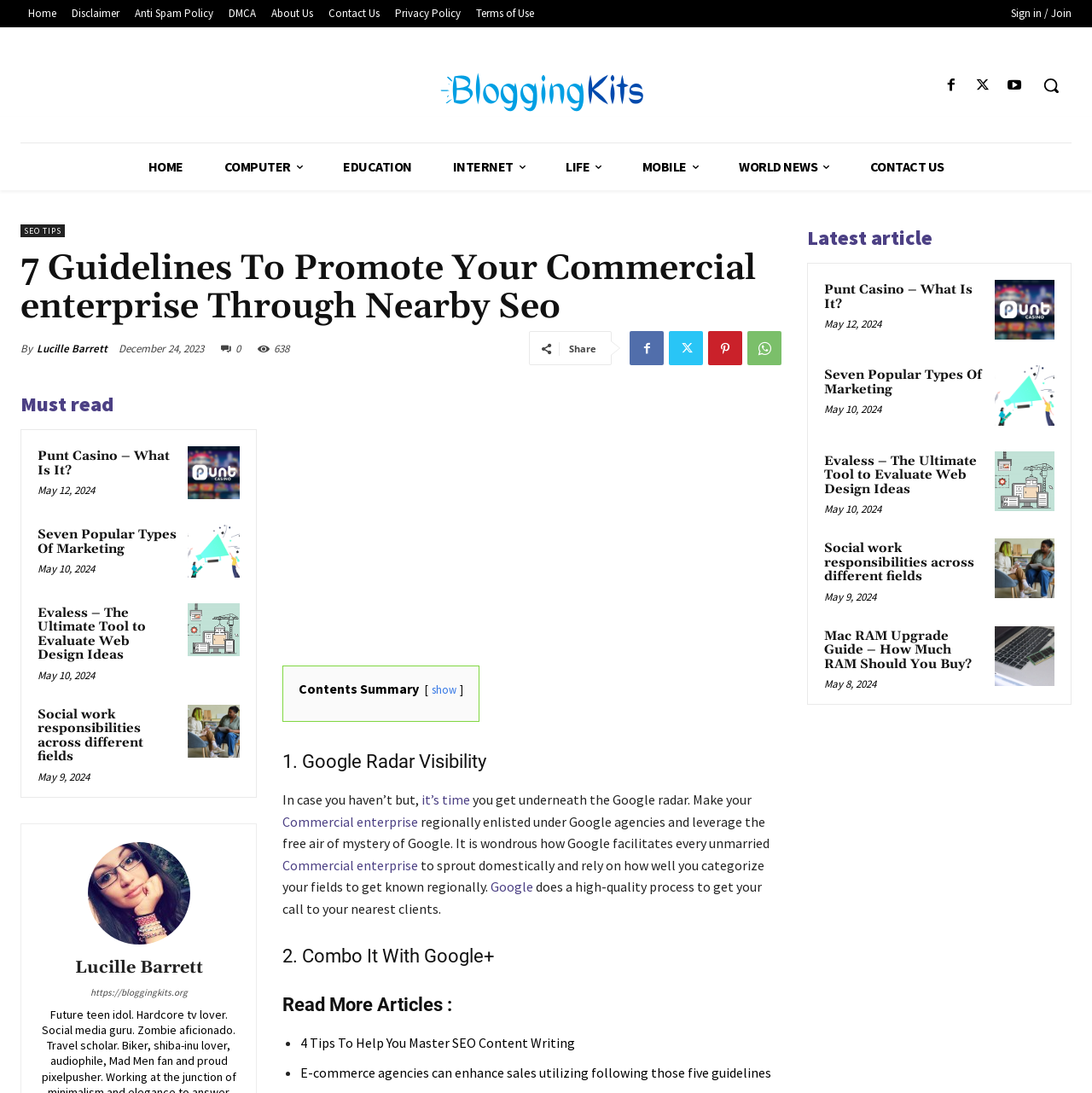Please locate the bounding box coordinates of the region I need to click to follow this instruction: "Visit the 'Wo.Manifesto' page".

None